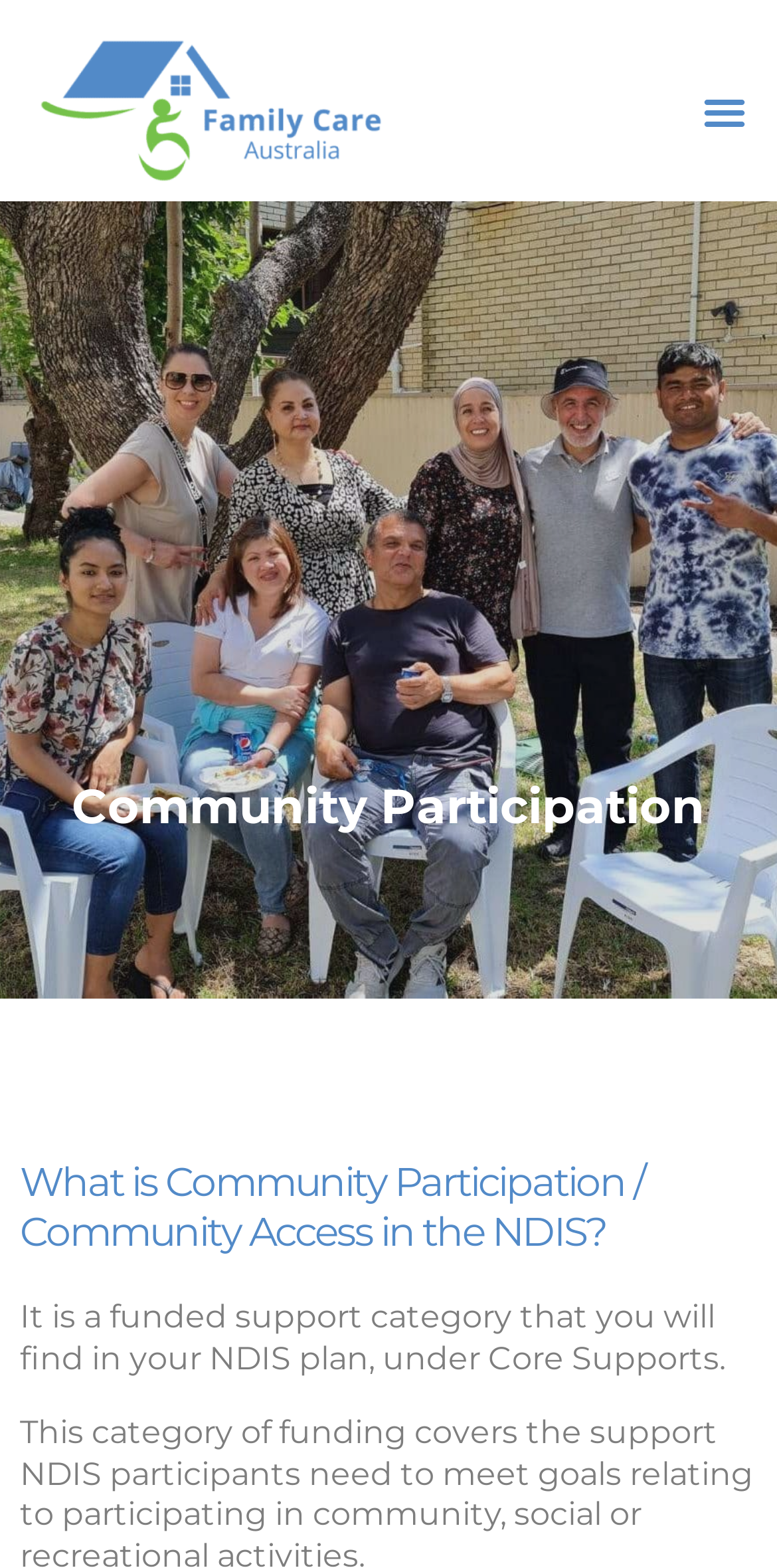Using the provided element description: "Menu", determine the bounding box coordinates of the corresponding UI element in the screenshot.

[0.89, 0.05, 0.974, 0.092]